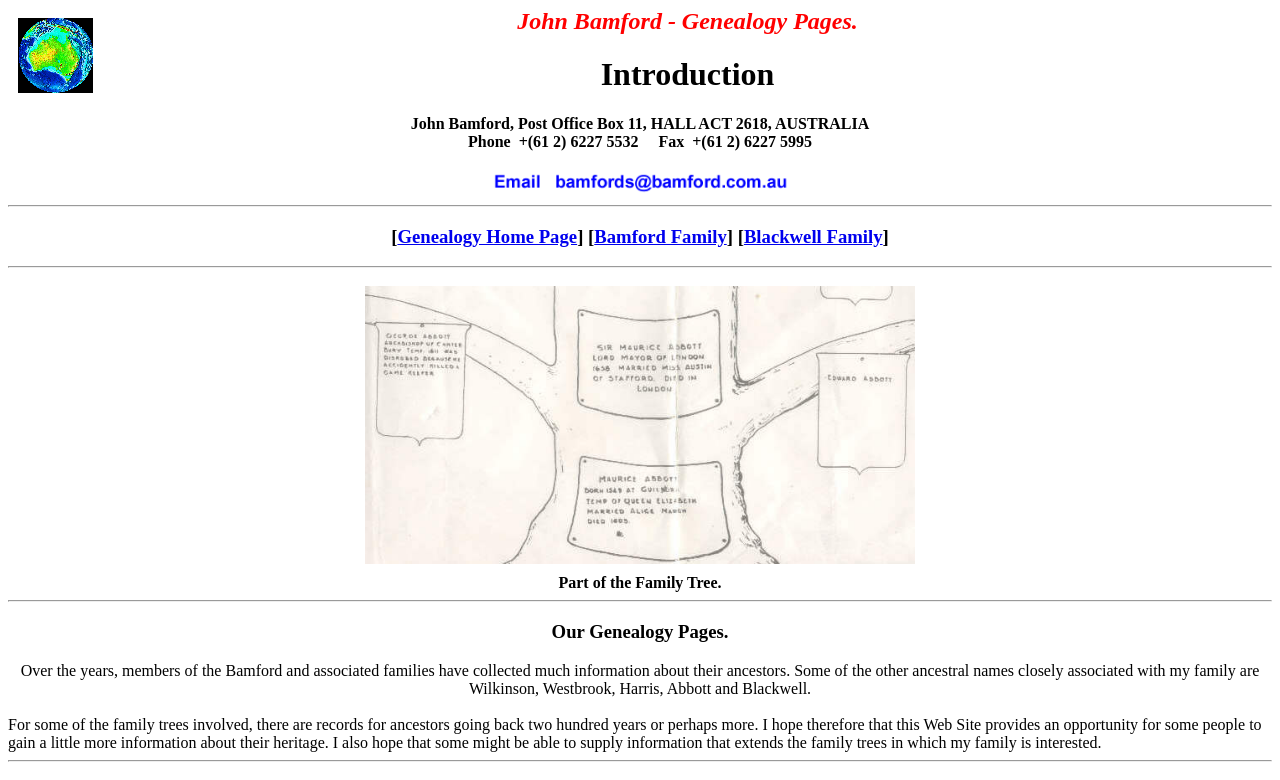Find the bounding box coordinates for the HTML element specified by: "Genealogy Home Page".

[0.31, 0.289, 0.451, 0.316]